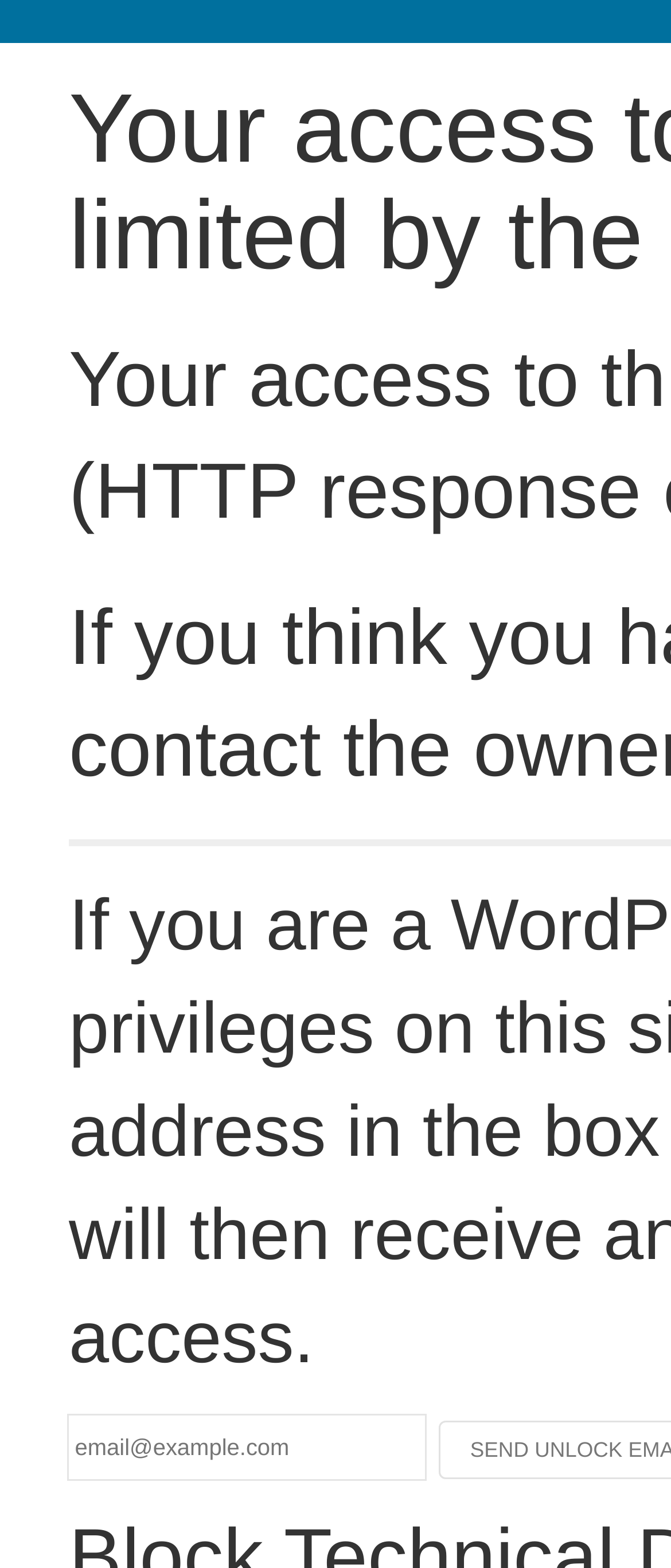Identify and provide the main heading of the webpage.

Your access to this site has been limited by the site owner